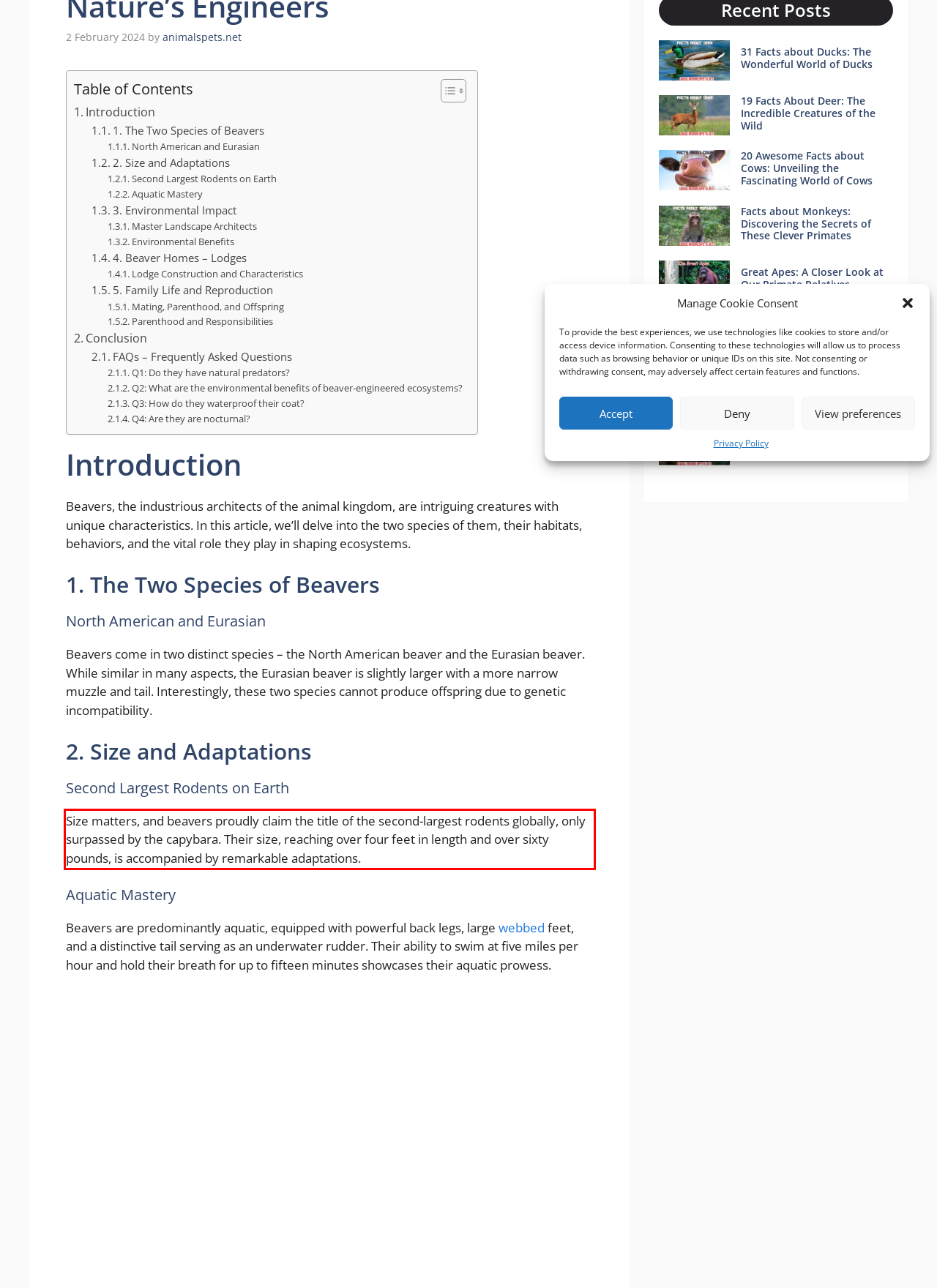Inspect the webpage screenshot that has a red bounding box and use OCR technology to read and display the text inside the red bounding box.

Size matters, and beavers proudly claim the title of the second-largest rodents globally, only surpassed by the capybara. Their size, reaching over four feet in length and over sixty pounds, is accompanied by remarkable adaptations.